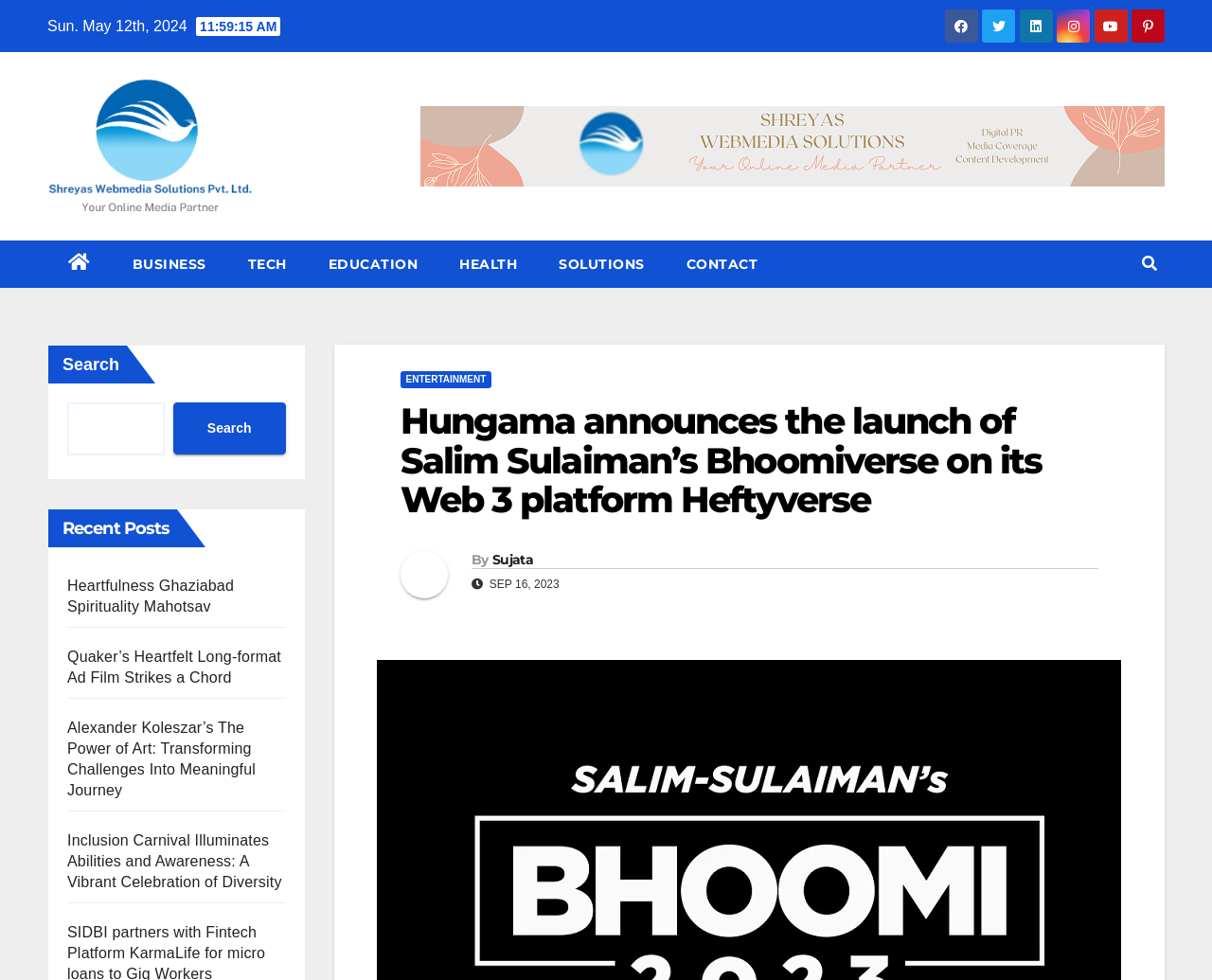Create an elaborate caption for the webpage.

The webpage appears to be a news article or press release from Shreyas Webmedia Solutions, with a focus on the entertainment industry. At the top left of the page, there is a date "Sun. May 12th, 2024" and a series of social media links, including Facebook, Twitter, and LinkedIn, aligned horizontally.

Below the social media links, there is a logo of Shreyas Webmedia Solutions, which is also a link. To the right of the logo, there is a horizontal menu with links to various categories, including BUSINESS, TECH, EDUCATION, HEALTH, SOLUTIONS, and CONTACT.

In the main content area, there is a heading that reads "Hungama announces the launch of Salim Sulaiman’s Bhoomiverse on its Web 3 platform Heftyverse". Below the heading, there is a paragraph of text, but the exact content is not specified. To the right of the heading, there is a link to the article's permalink.

Below the article's heading, there is a section with the title "Recent Posts", which lists four news articles with links to each article. The articles' titles include "Heartfulness Ghaziabad Spirituality Mahotsav", "Quaker’s Heartfelt Long-format Ad Film Strikes a Chord", "Alexander Koleszar’s The Power of Art: Transforming Challenges Into Meaningful Journey", and "Inclusion Carnival Illuminates Abilities and Awareness: A Vibrant Celebration of Diversity".

On the right side of the page, there is a search bar with a search button and a link to the ENTERTAINMENT category. Below the search bar, there is a section with the author's name, "By Sujata", and the date "SEP 16, 2023".